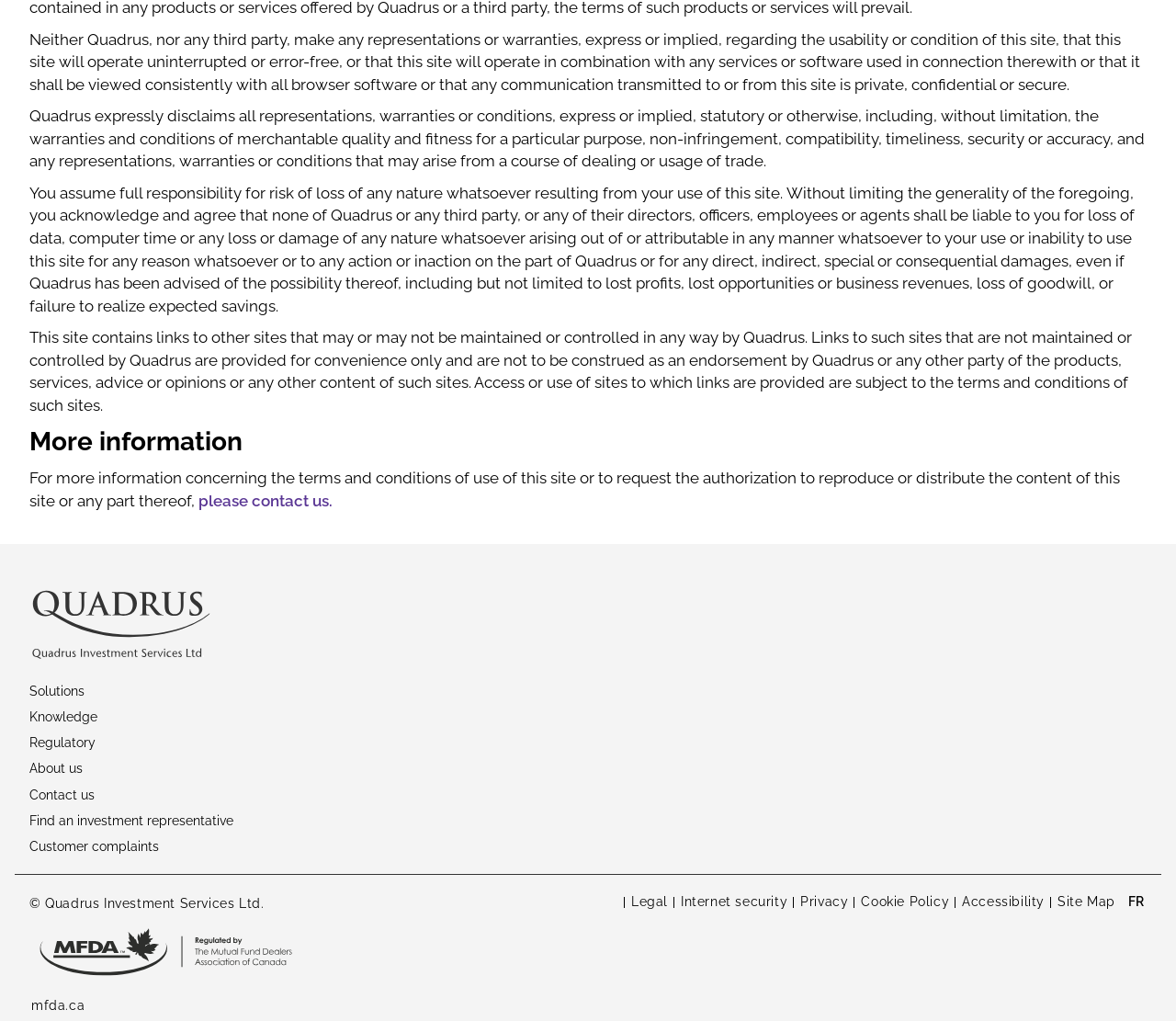Please identify the bounding box coordinates of the region to click in order to complete the given instruction: "go to Solutions". The coordinates should be four float numbers between 0 and 1, i.e., [left, top, right, bottom].

[0.025, 0.664, 0.072, 0.689]